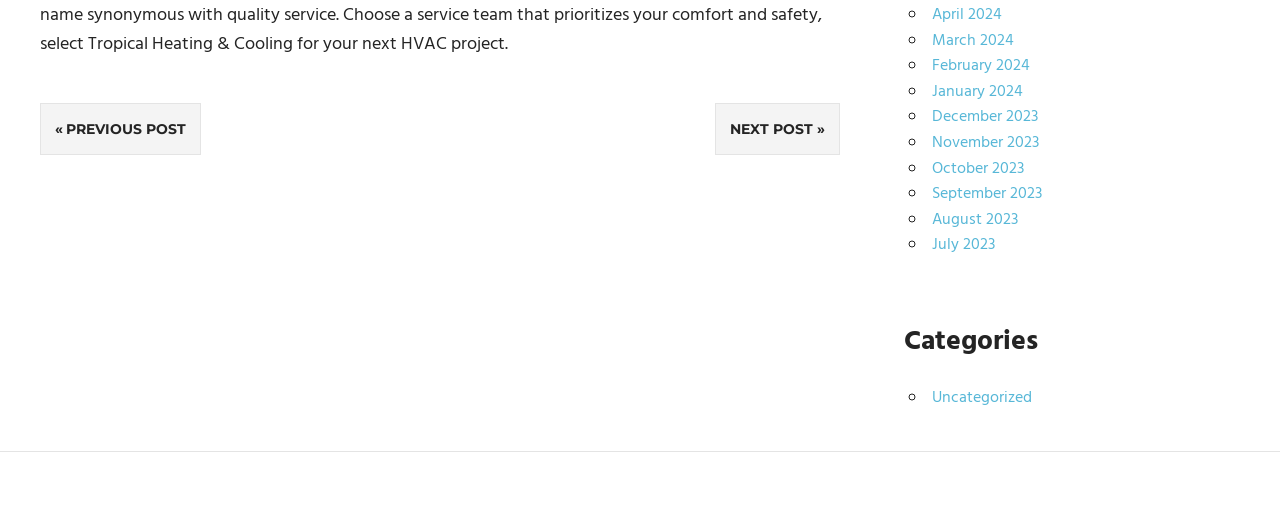Locate the bounding box coordinates of the area where you should click to accomplish the instruction: "view posts in April 2024".

[0.728, 0.004, 0.783, 0.055]